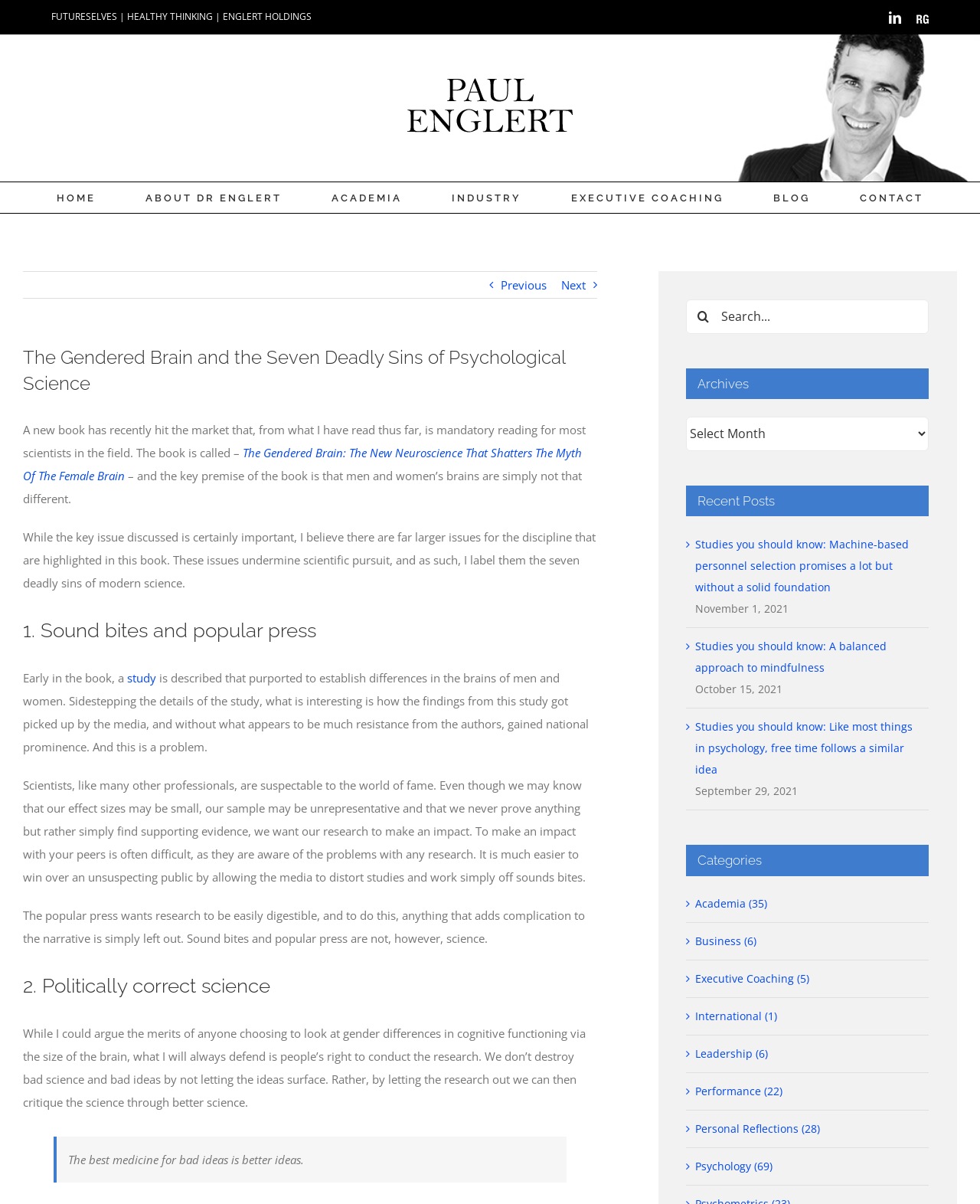Determine the bounding box coordinates for the clickable element required to fulfill the instruction: "Go to the 'ACADEMIA' page". Provide the coordinates as four float numbers between 0 and 1, i.e., [left, top, right, bottom].

[0.338, 0.151, 0.41, 0.177]